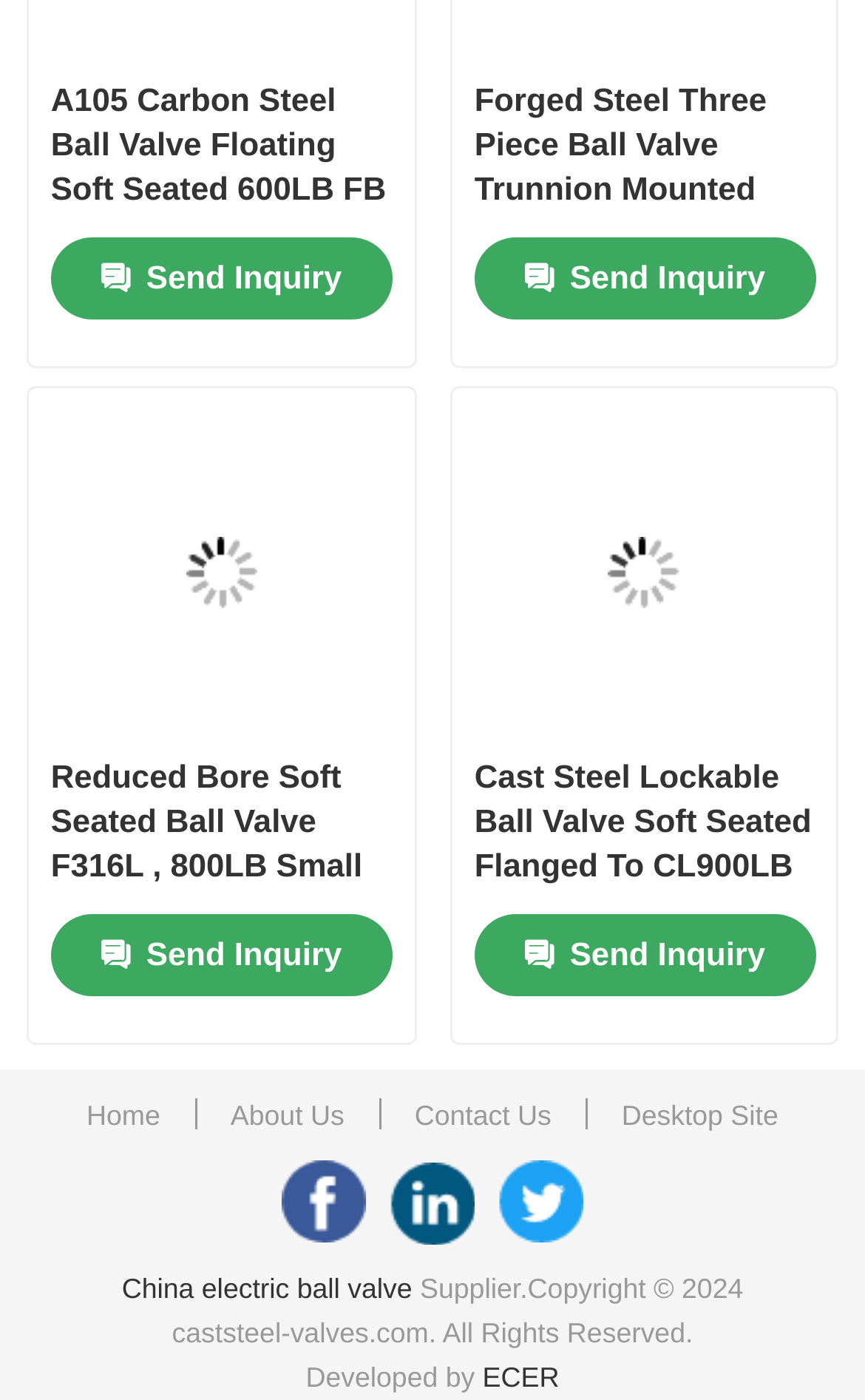Predict the bounding box for the UI component with the following description: "Tengs Valve International Limited LinkedIn".

[0.577, 0.829, 0.673, 0.889]